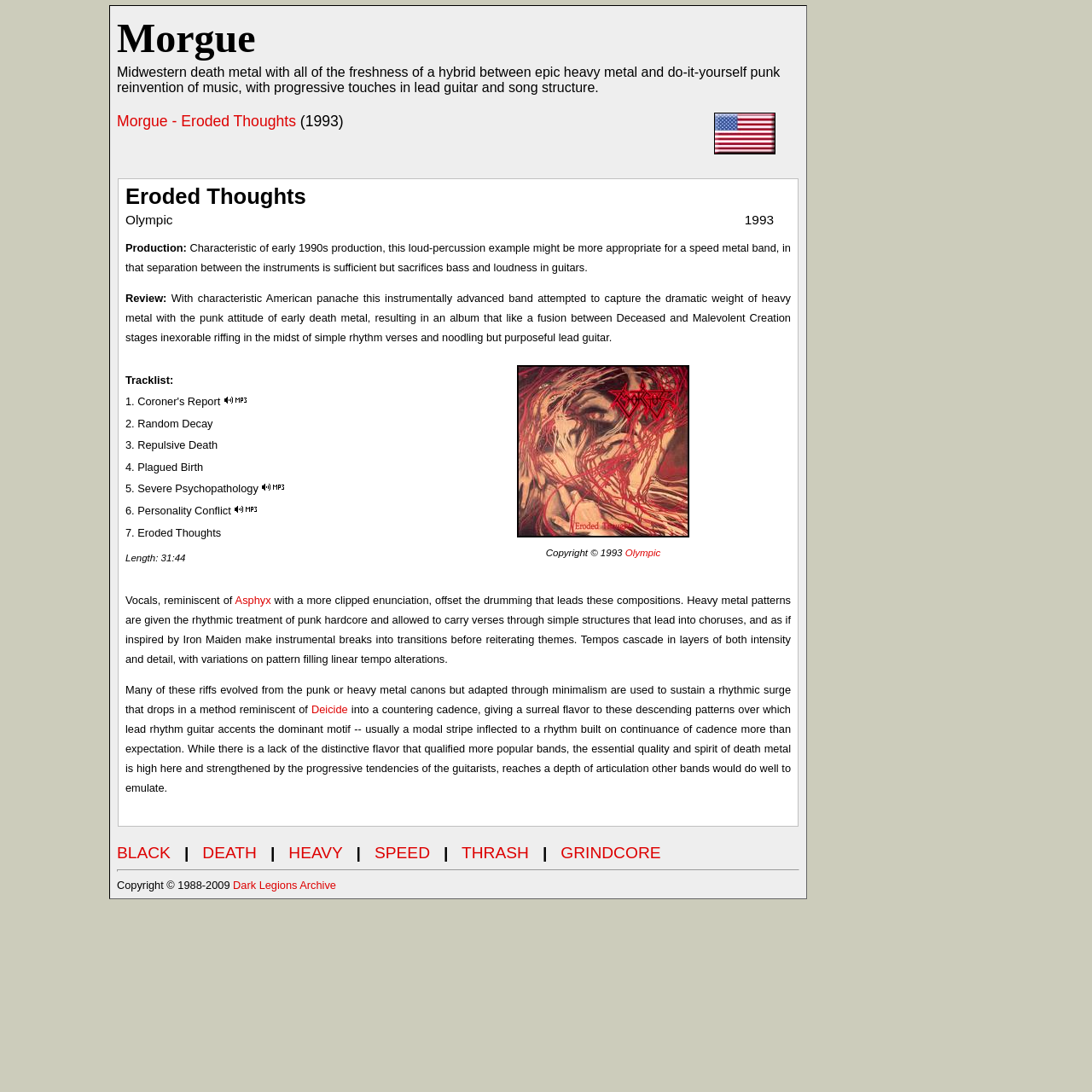Illustrate the webpage thoroughly, mentioning all important details.

This webpage is about the death metal band Morgue and their album "Eroded Thoughts". At the top, there is a heading with the band's name "Morgue" and a brief description of their music style, which is a hybrid of epic heavy metal and DIY punk. Below this, there is a table with an image of the American flag, a link to the album "Eroded Thoughts", and the release year "1993".

Further down, there are two tables with information about the album. The first table has the album title "Eroded Thoughts", the record label "Olympic", and the release year "1993". The second table has the tracklist, with seven songs listed, each with a link and an accompanying image.

To the right of the tracklist table, there is an image of the album cover "Morgue Eroded Thoughts 1993 Olympic". Below this, there is a copyright notice "Copyright © 1993" and a link to the record label "Olympic".

The main content of the webpage is a review of the album, which describes the band's music style as a fusion of death metal and punk, with characteristic American influences. The review praises the band's instrumental skills, particularly the lead guitar work, and notes that the album has a unique sound that sets it apart from other death metal bands.

At the bottom of the page, there are links to other genres of music, including black metal, death metal, heavy metal, speed metal, thrash metal, and grindcore. There is also a separator line and a copyright notice "Copyright © 1988-2009" with a link to the "Dark Legions Archive".